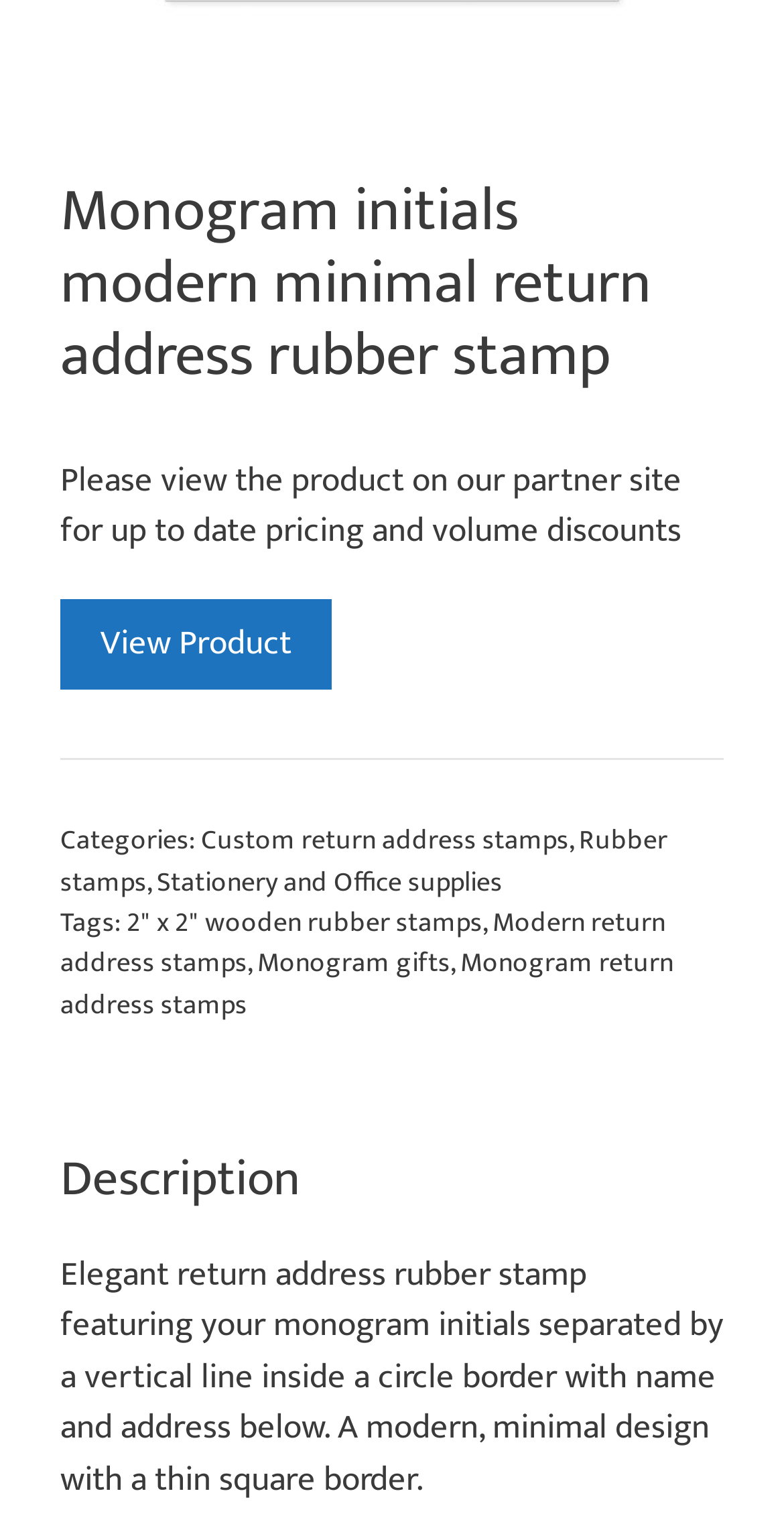Can you look at the image and give a comprehensive answer to the question:
What is the shape of the border of the return address rubber stamp?

I determined the shape of the border by reading the product description, which states that the monogram initials are separated by a vertical line inside a 'circle border'.